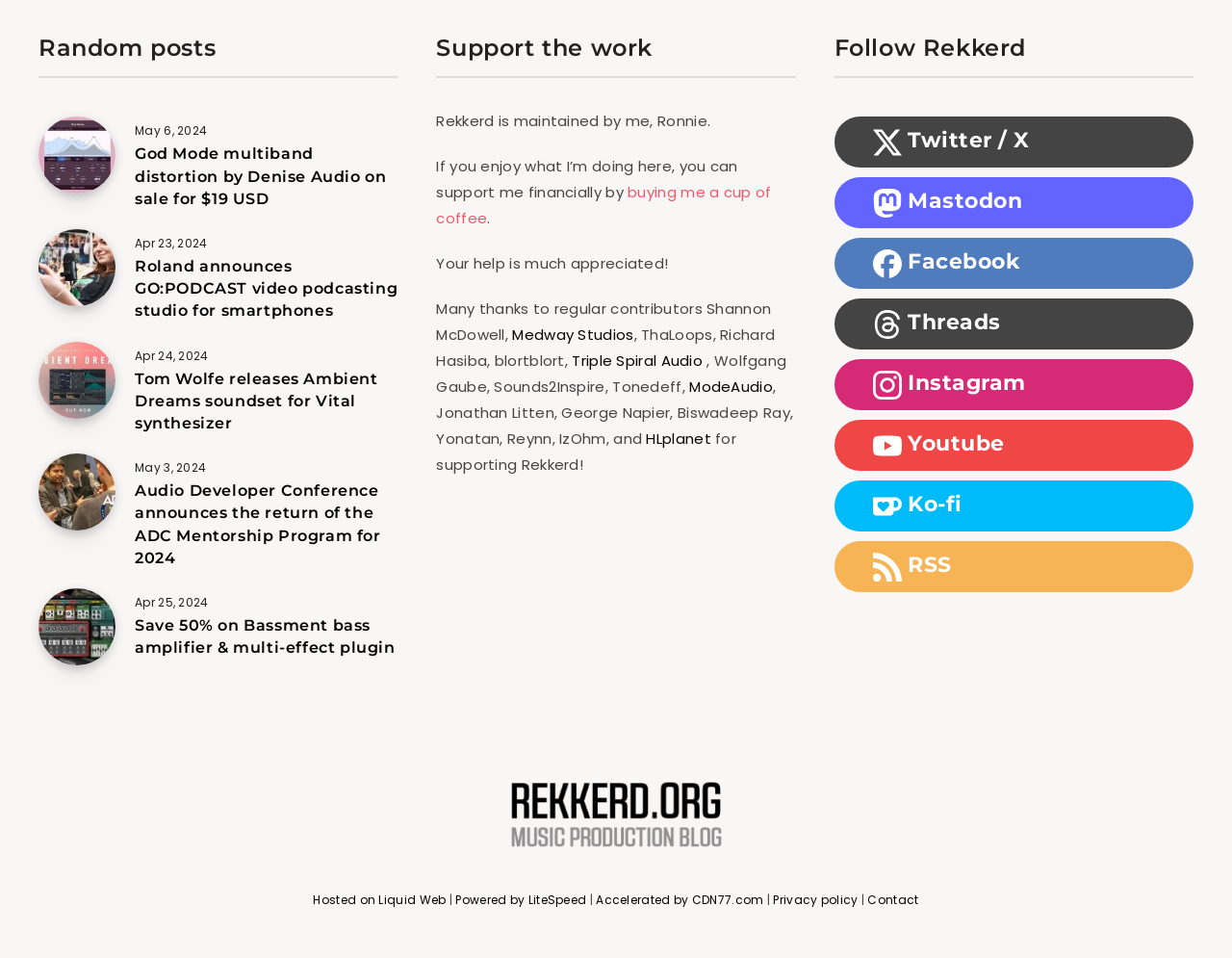Please reply with a single word or brief phrase to the question: 
How can visitors follow Rekkerd?

Through social media